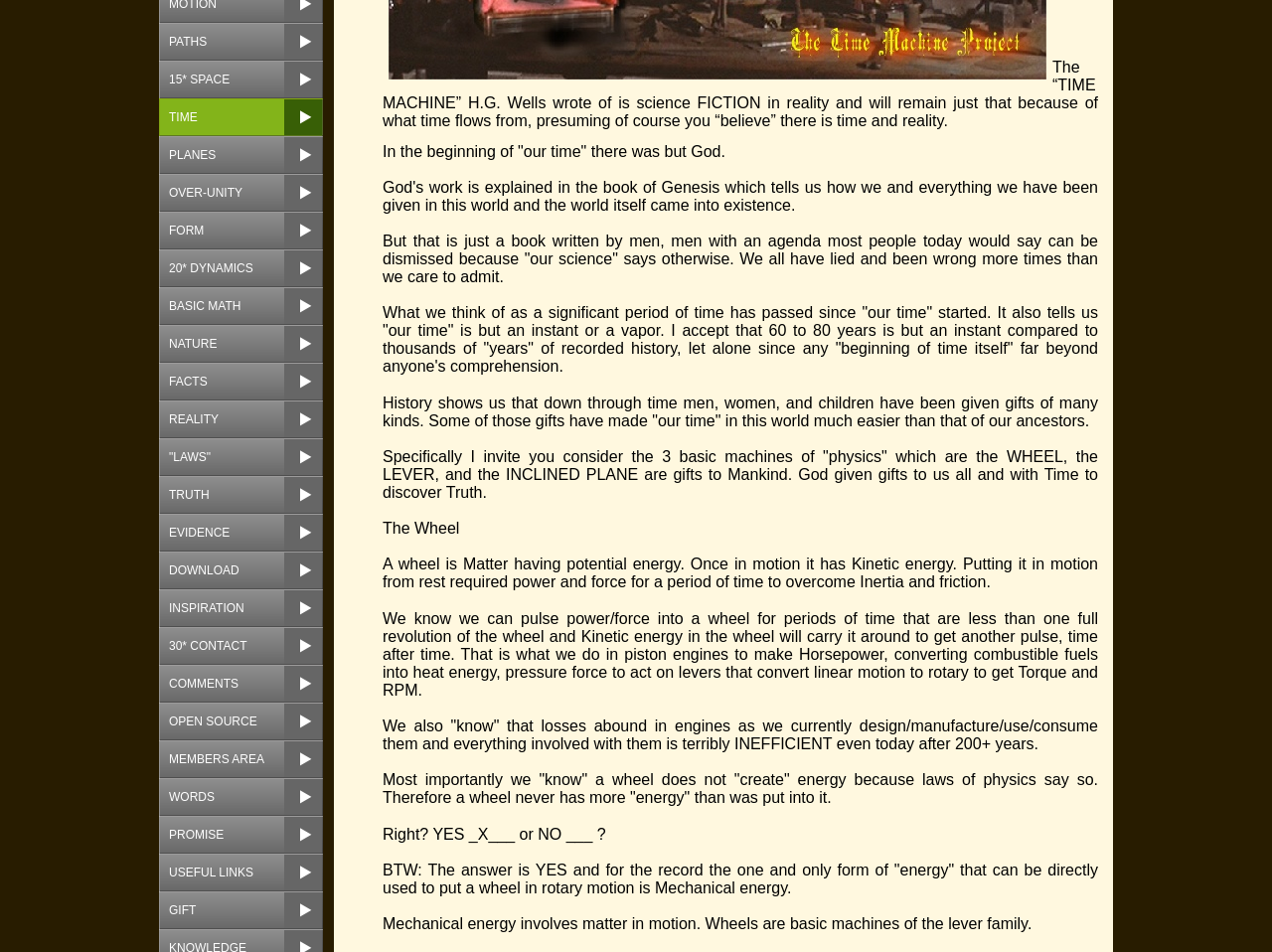Identify the bounding box for the UI element specified in this description: "OPEN SOURCE". The coordinates must be four float numbers between 0 and 1, formatted as [left, top, right, bottom].

[0.125, 0.738, 0.254, 0.778]